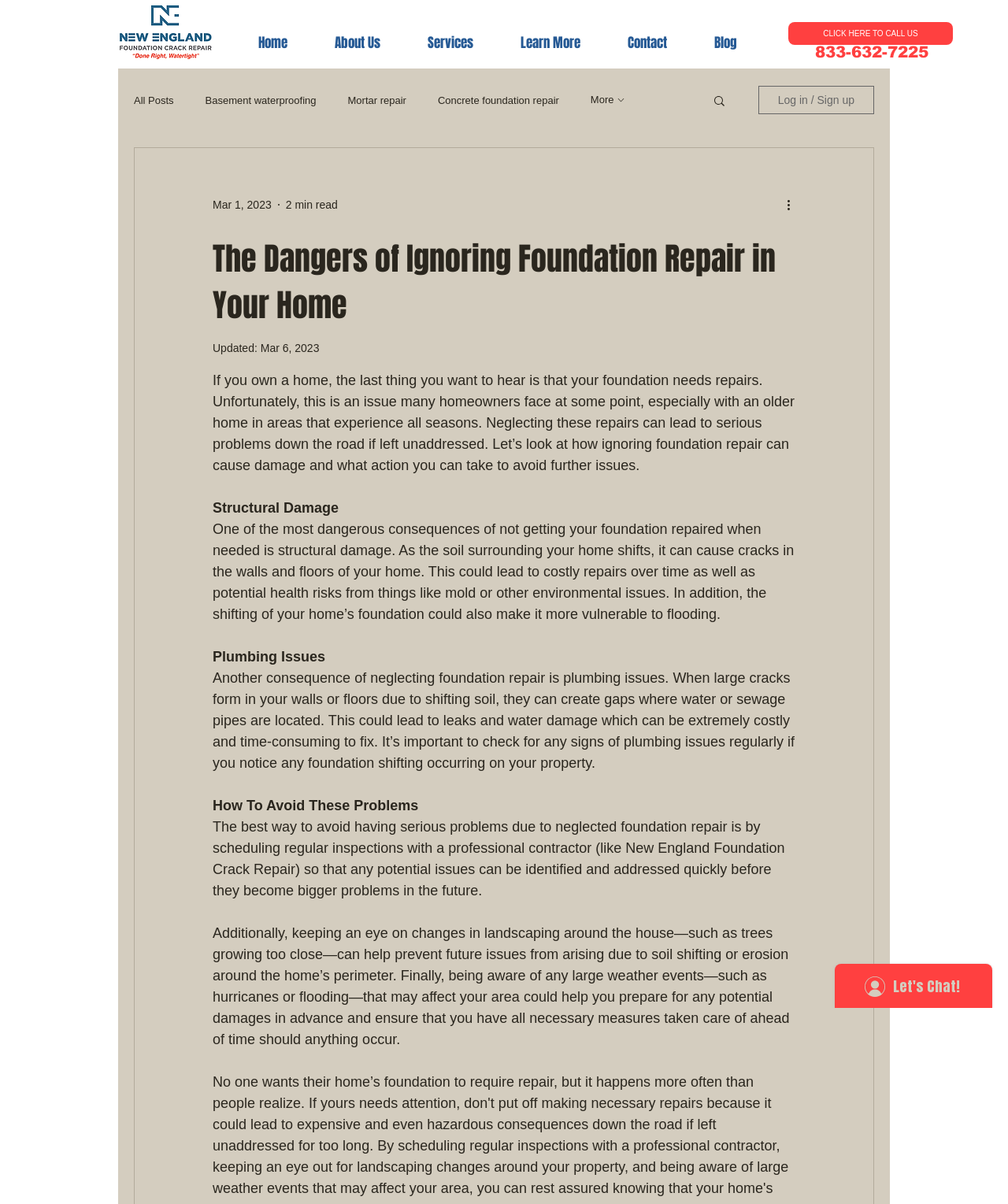What is the purpose of regular inspections for foundation repair?
Look at the image and construct a detailed response to the question.

I found the answer by reading the static text elements on the webpage, which mentions that the best way to avoid having serious problems due to neglected foundation repair is by scheduling regular inspections with a professional contractor so that any potential issues can be identified and addressed quickly.